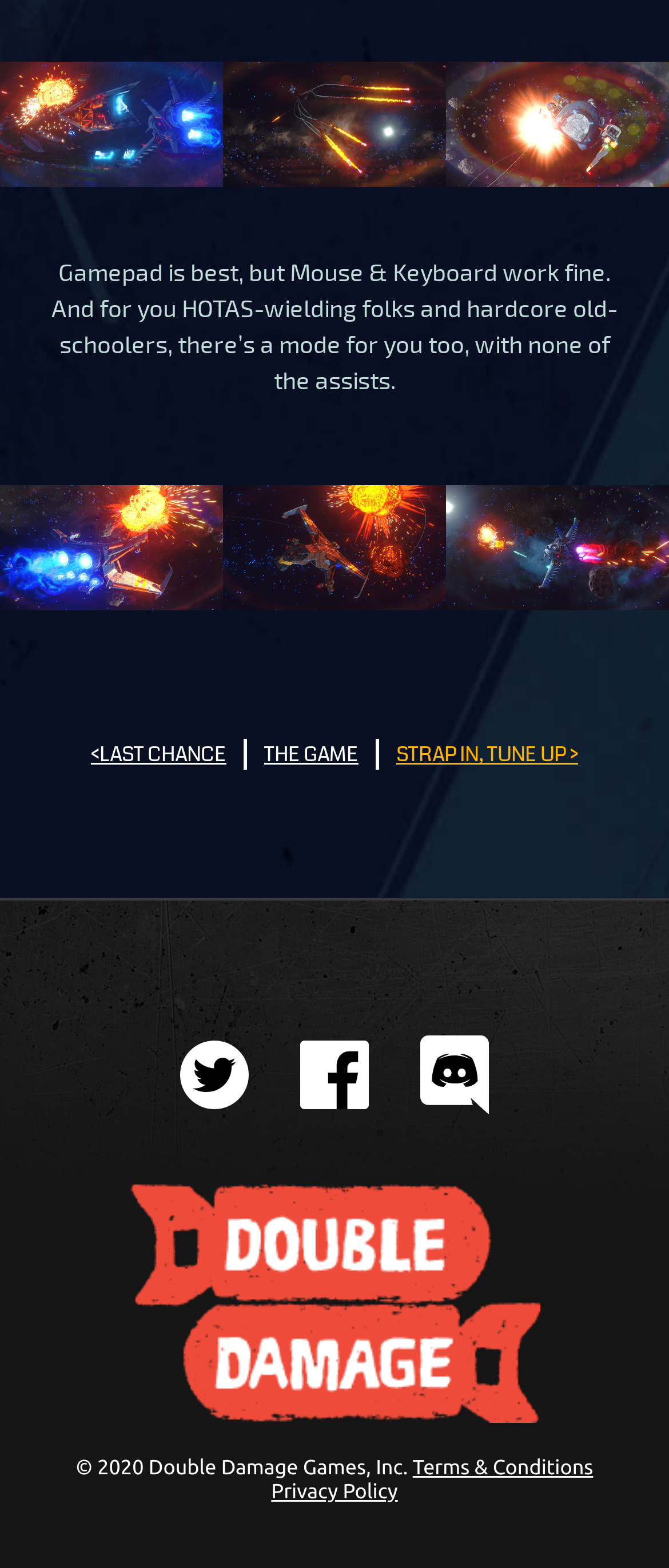Respond to the following question using a concise word or phrase: 
How many links are in the middle section?

3